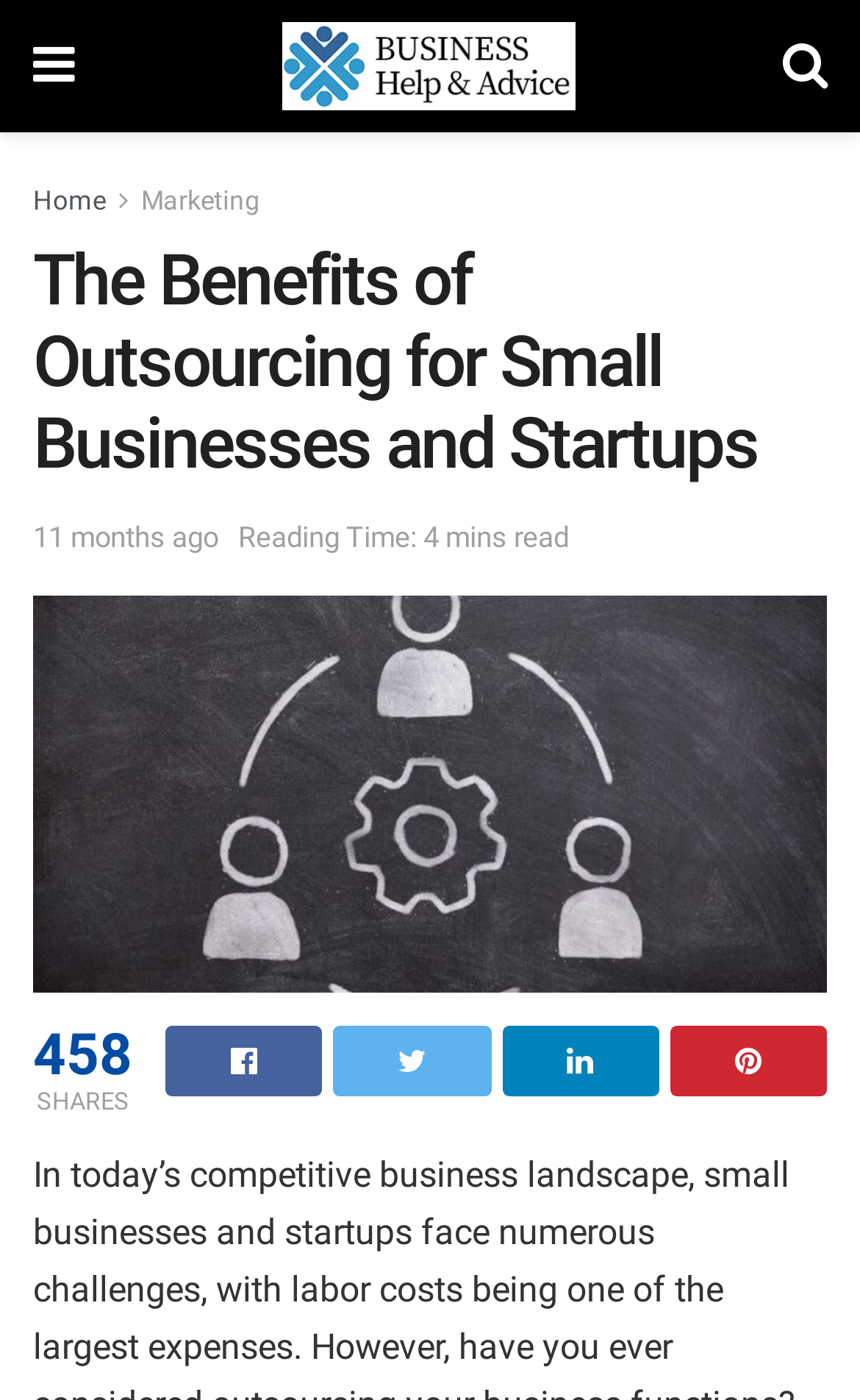Answer briefly with one word or phrase:
What is the category of the article?

Business